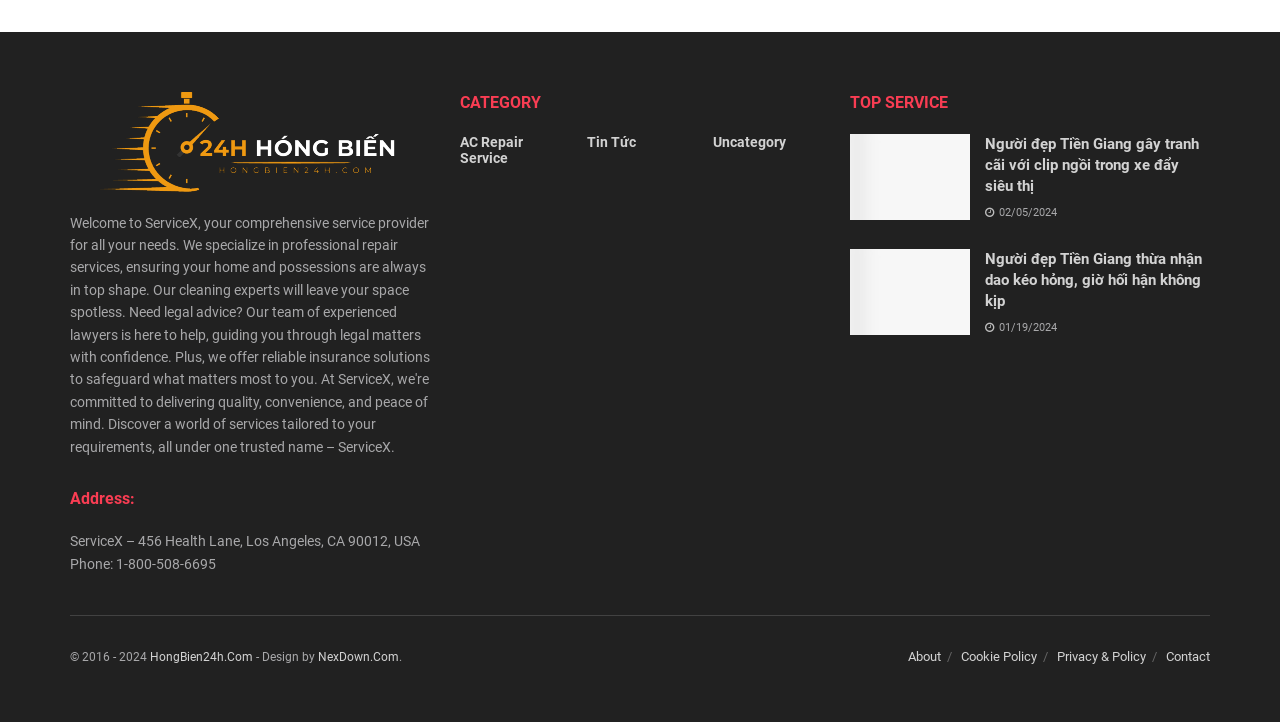Identify the bounding box coordinates of the clickable region necessary to fulfill the following instruction: "Visit the 'HongBien24h.Com' website". The bounding box coordinates should be four float numbers between 0 and 1, i.e., [left, top, right, bottom].

[0.117, 0.9, 0.198, 0.92]